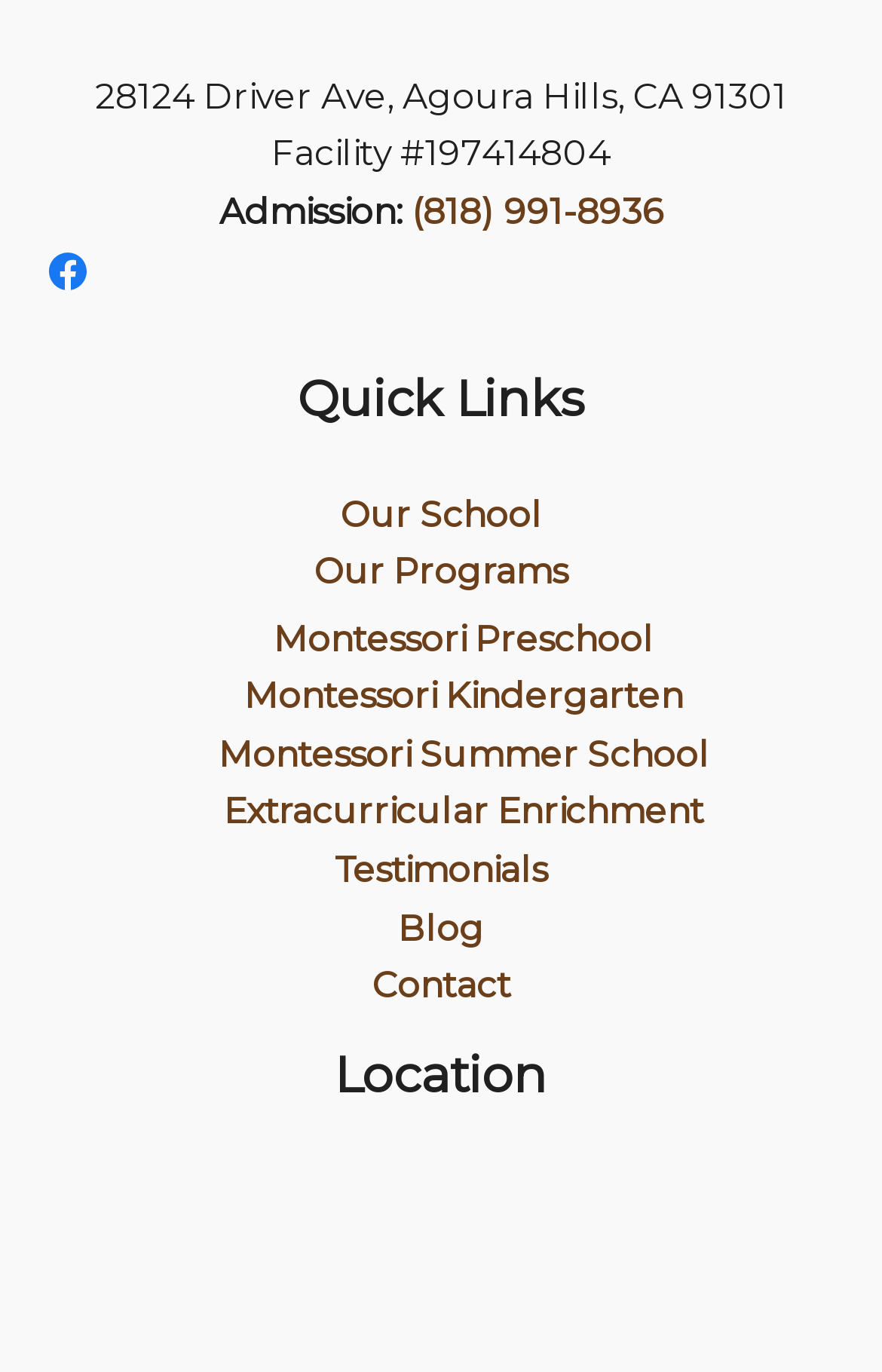Please provide the bounding box coordinates for the element that needs to be clicked to perform the following instruction: "Contact & FAQ's". The coordinates should be given as four float numbers between 0 and 1, i.e., [left, top, right, bottom].

None